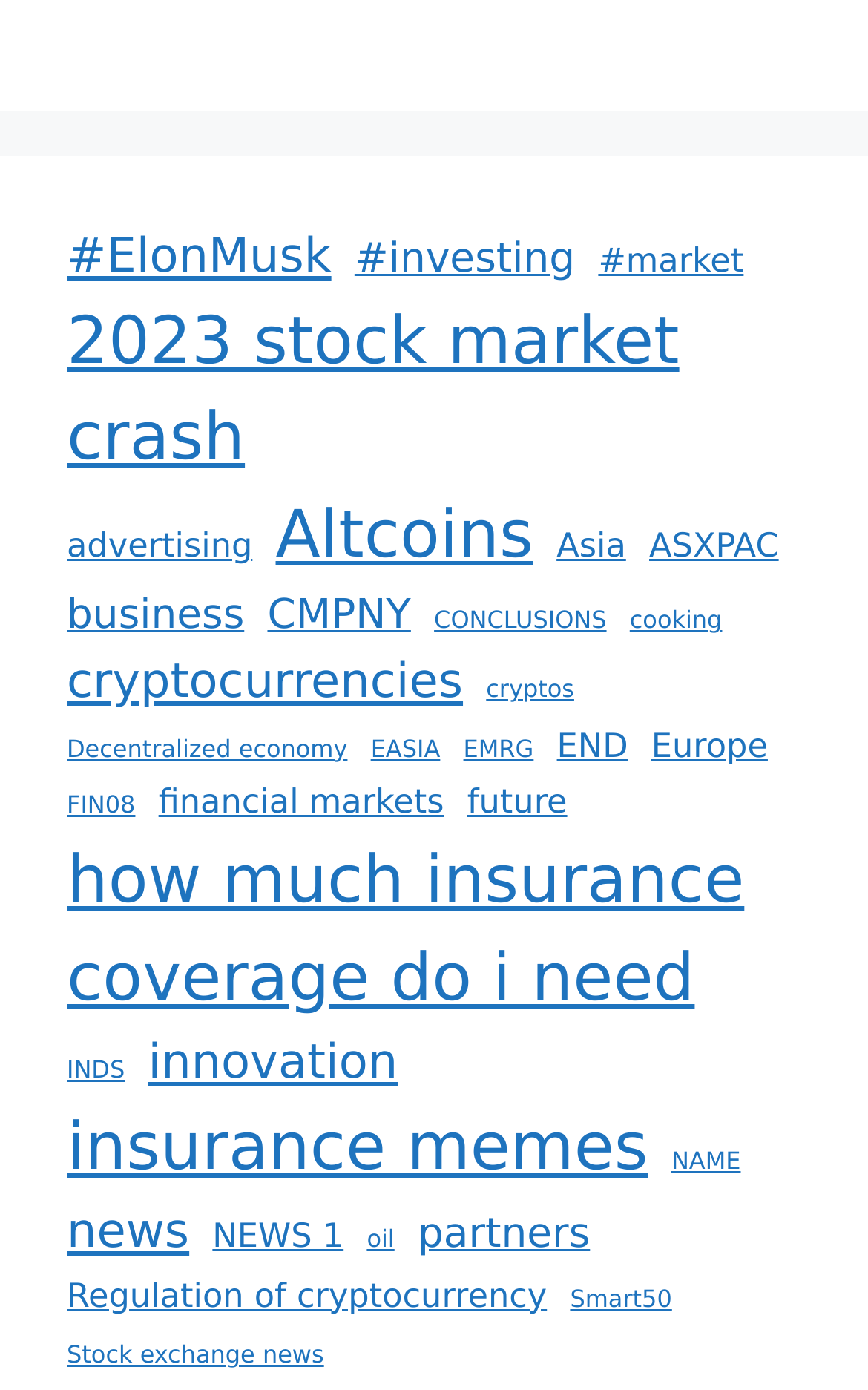Determine the bounding box coordinates of the clickable element to complete this instruction: "Read news". Provide the coordinates in the format of four float numbers between 0 and 1, [left, top, right, bottom].

[0.077, 0.861, 0.218, 0.912]